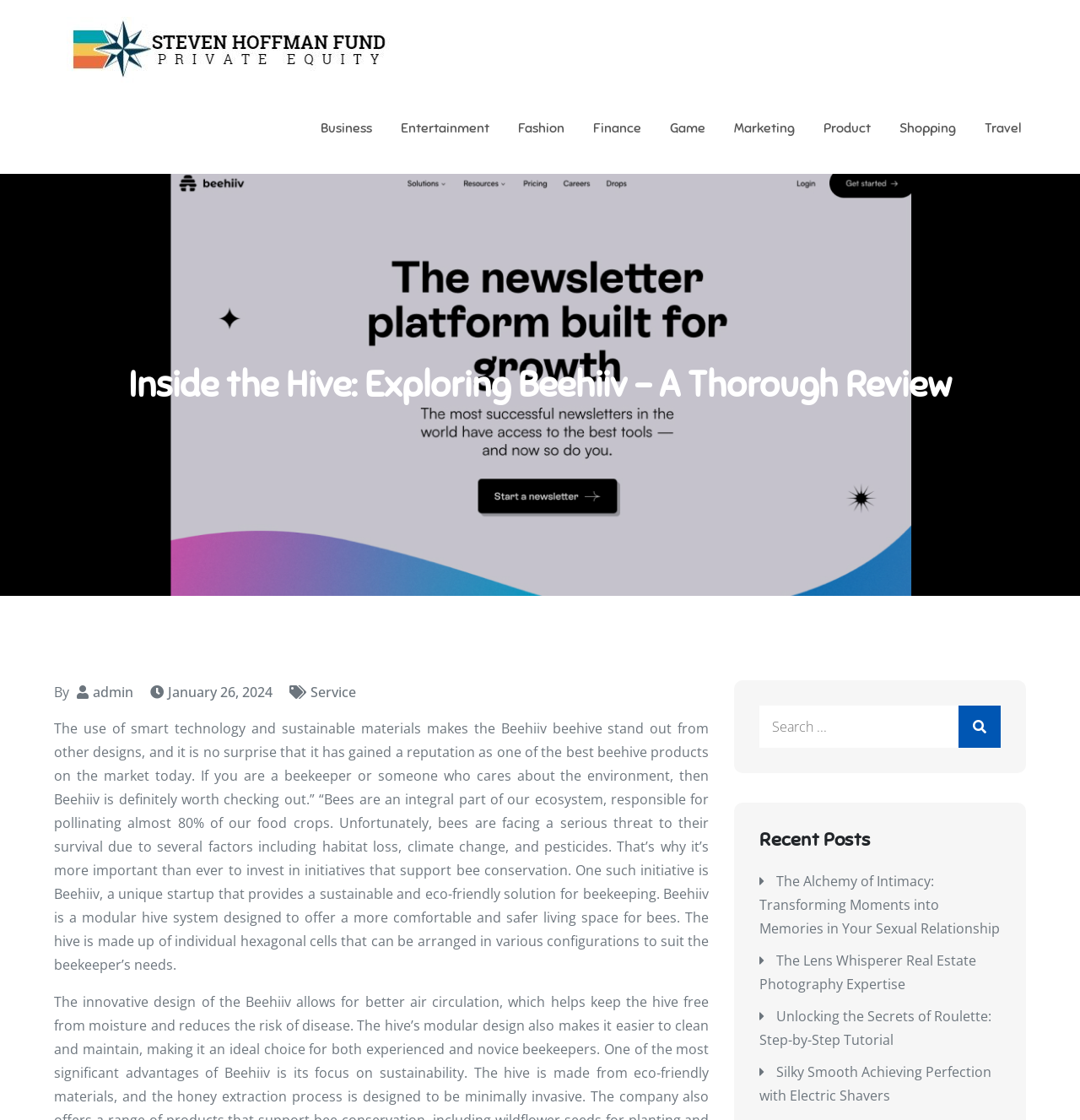Identify the bounding box for the given UI element using the description provided. Coordinates should be in the format (top-left x, top-left y, bottom-right x, bottom-right y) and must be between 0 and 1. Here is the description: January 26, 2024

[0.139, 0.61, 0.252, 0.626]